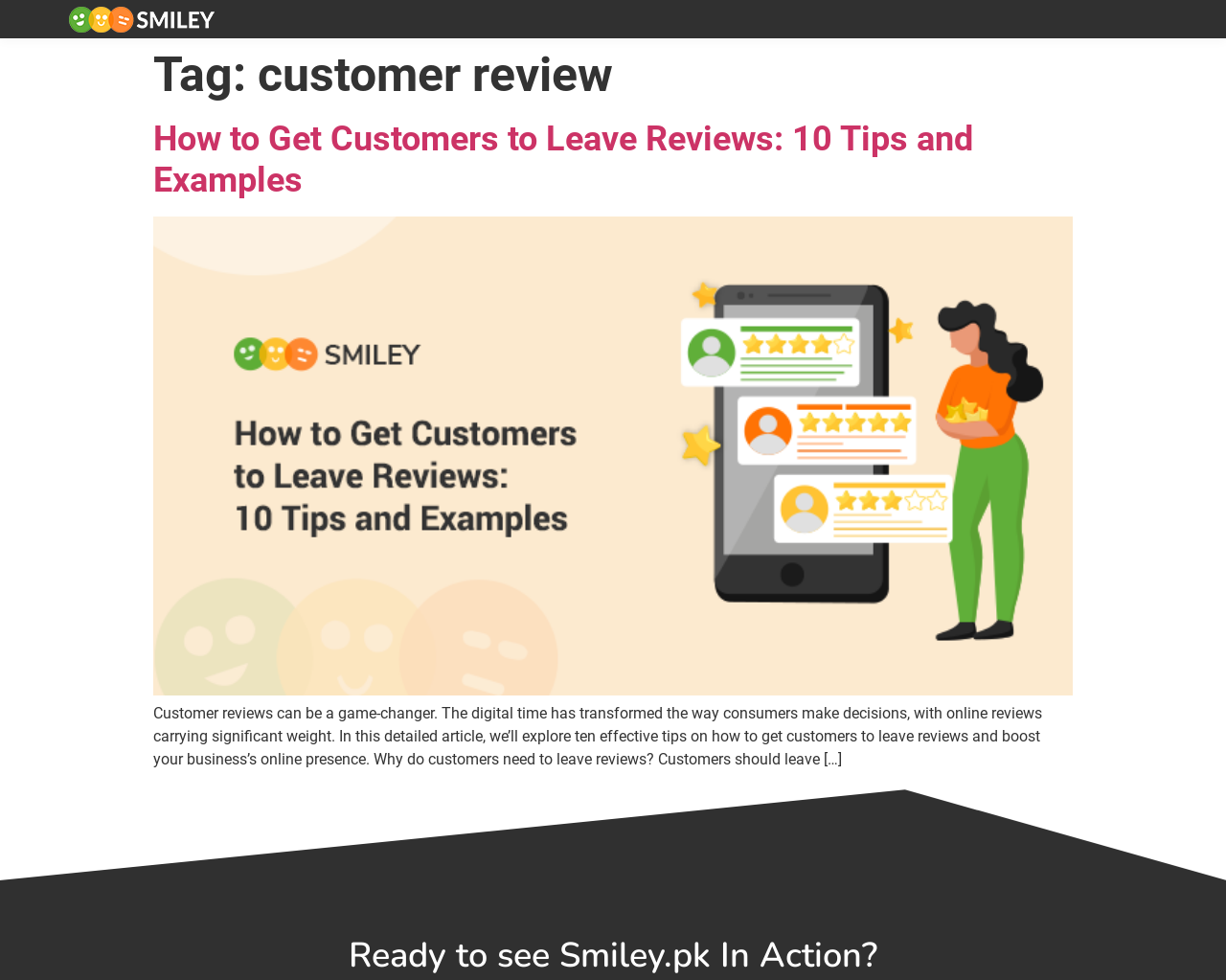What is the topic of the article?
Please provide a detailed answer to the question.

The topic of the article can be determined by looking at the heading 'How to Get Customers to Leave Reviews: 10 Tips and Examples' and the static text that follows, which discusses the importance of customer reviews and provides tips on how to get customers to leave reviews.